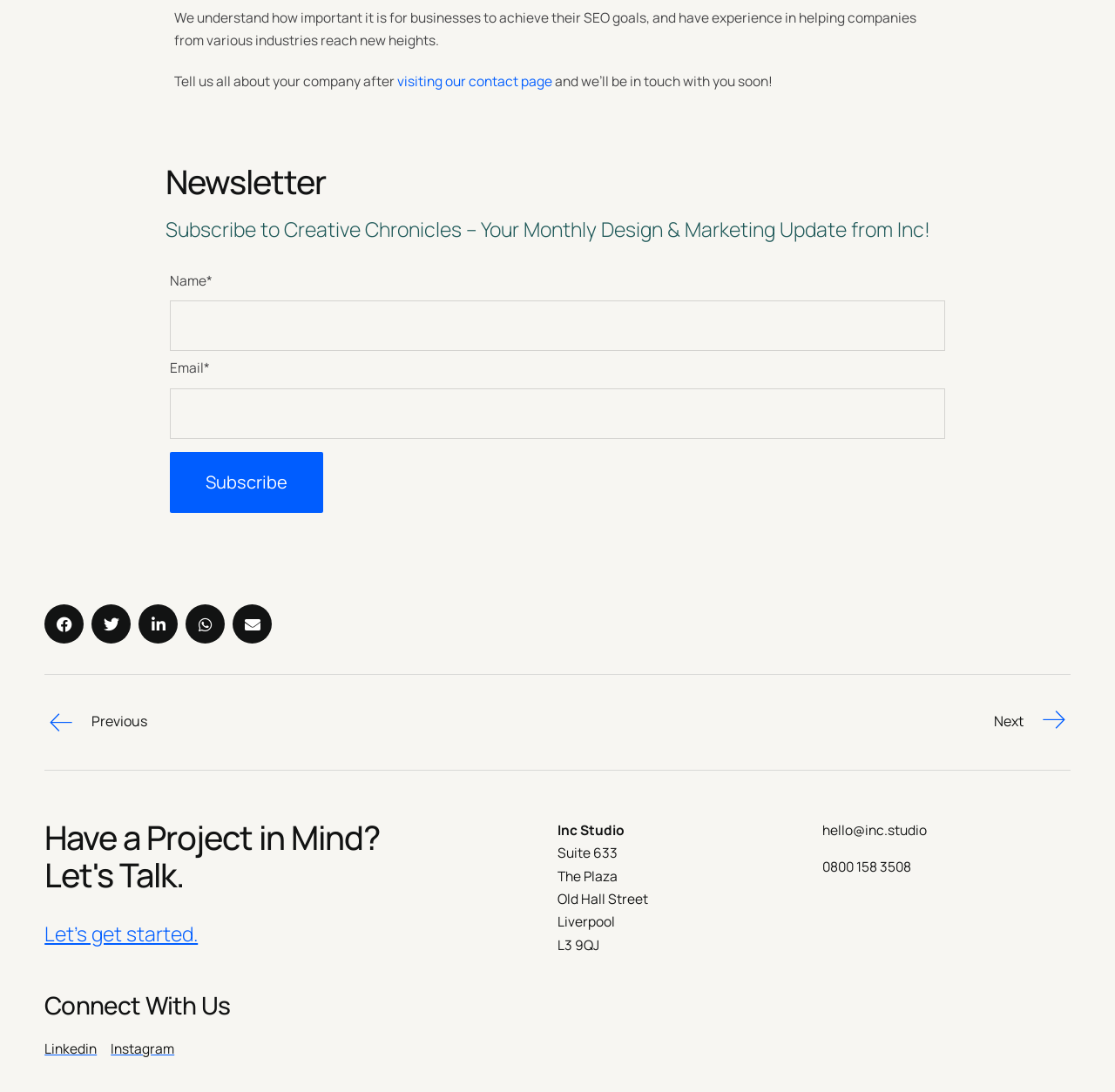Based on the image, provide a detailed response to the question:
How can I get in touch with the company?

I can get in touch with the company by sending an email to 'hello@inc.studio' or by calling the phone number '0800 158 3508', which are both provided at the bottom of the webpage in the contact information section.